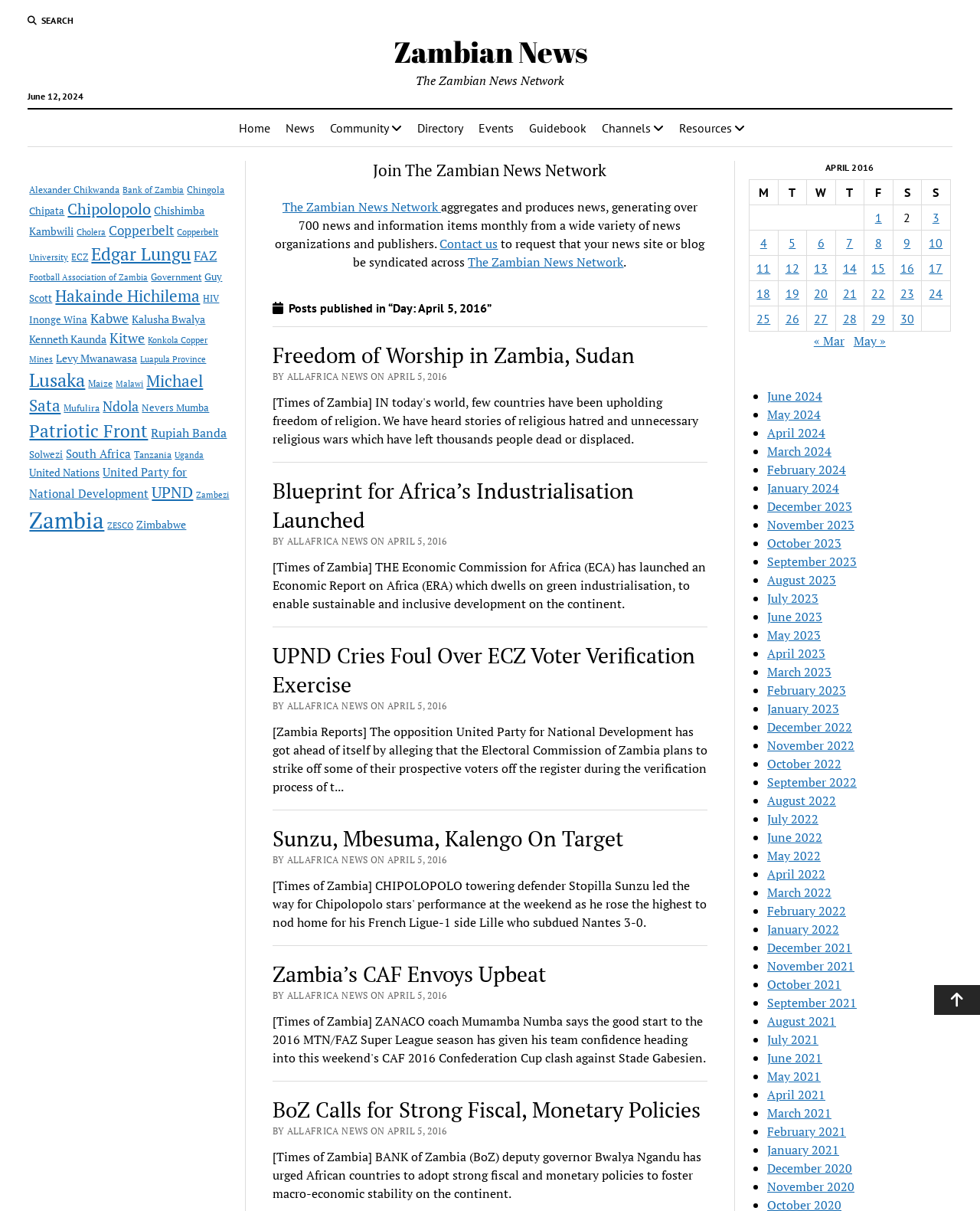Using the provided description: "June 2023", find the bounding box coordinates of the corresponding UI element. The output should be four float numbers between 0 and 1, in the format [left, top, right, bottom].

[0.783, 0.502, 0.839, 0.516]